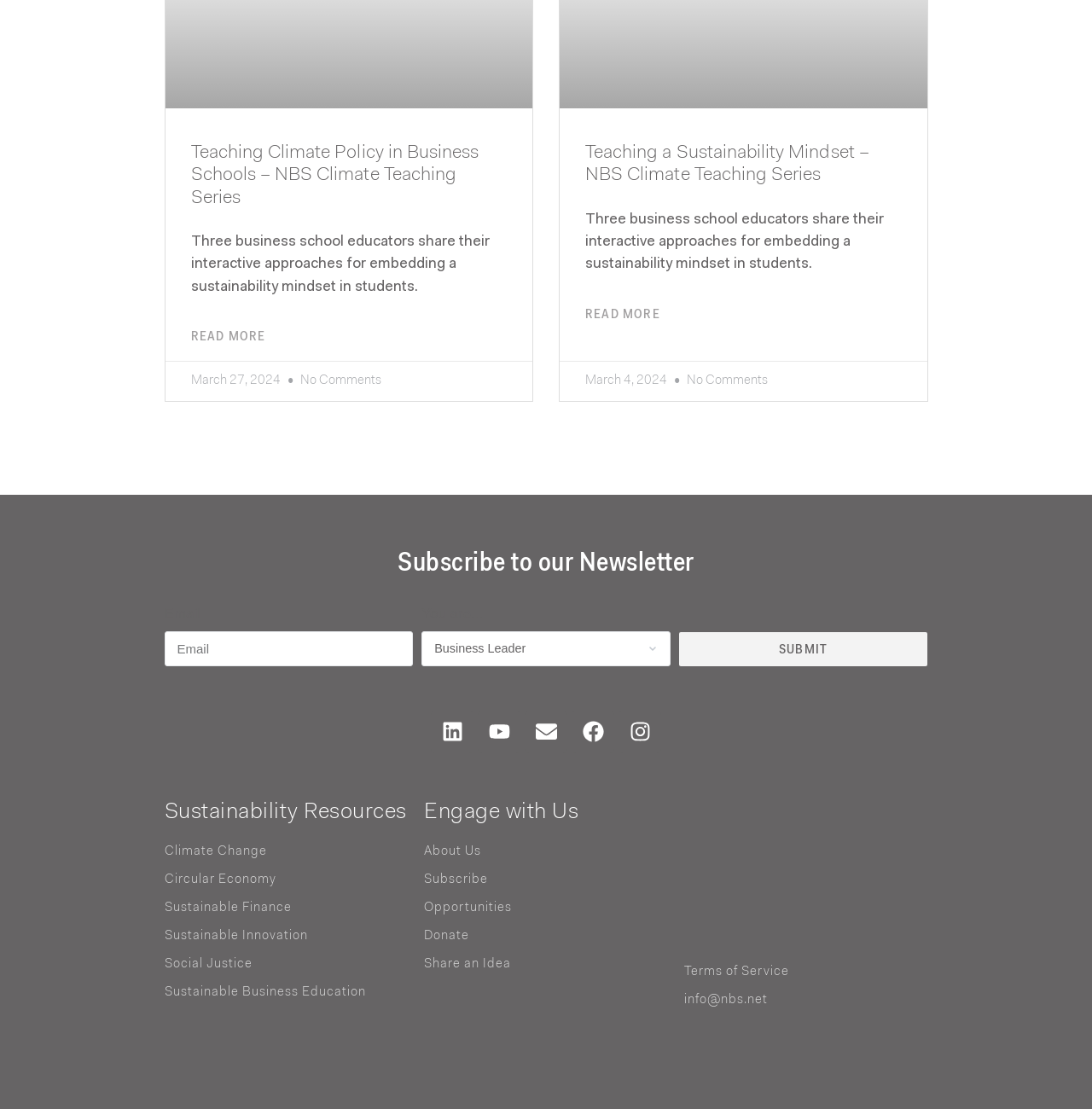Use the details in the image to answer the question thoroughly: 
What is the date of the first article?

I looked at the date mentioned below the first article heading, which is 'March 27, 2024'. This is the date of the first article.